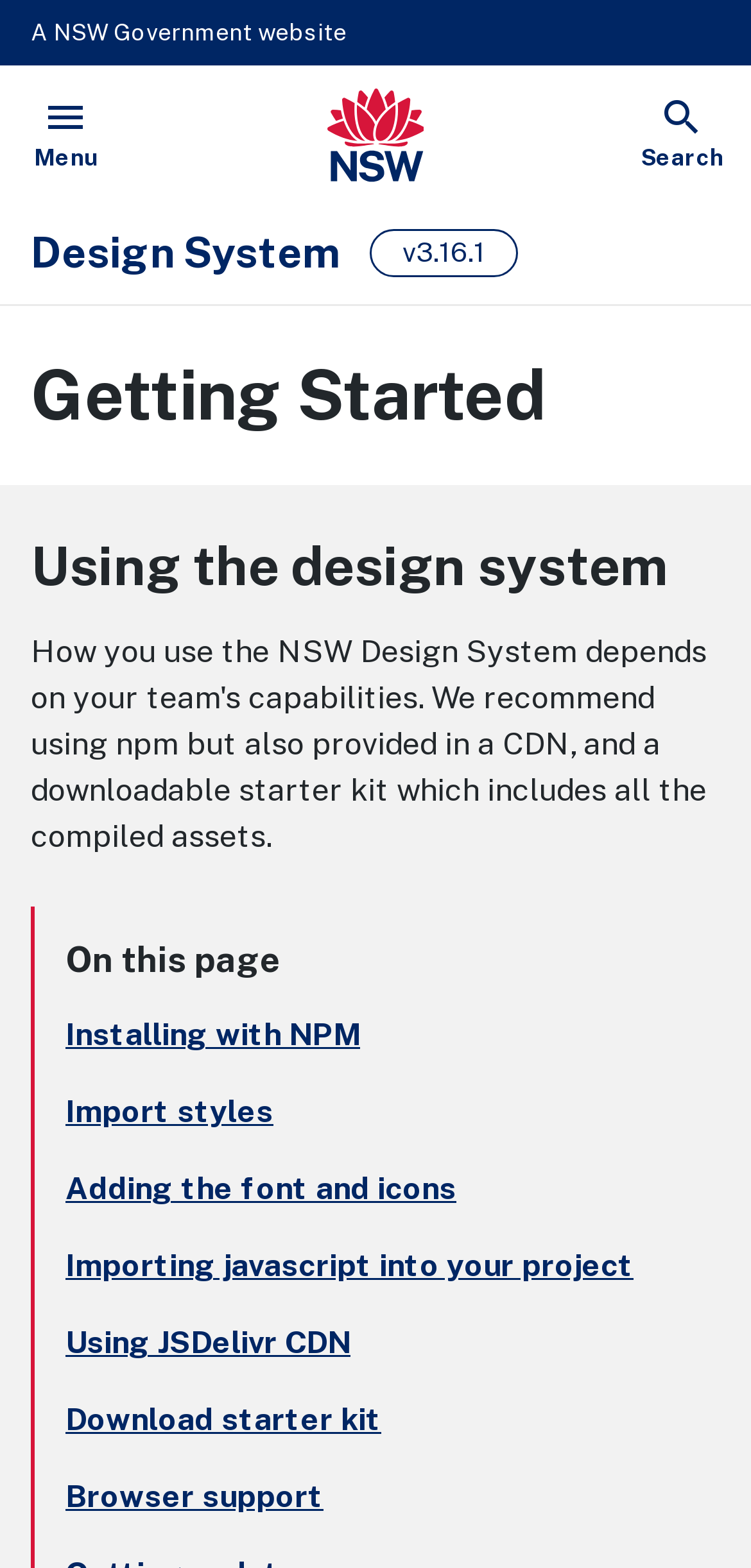Answer the question below in one word or phrase:
How many buttons are available in the top navigation bar?

2